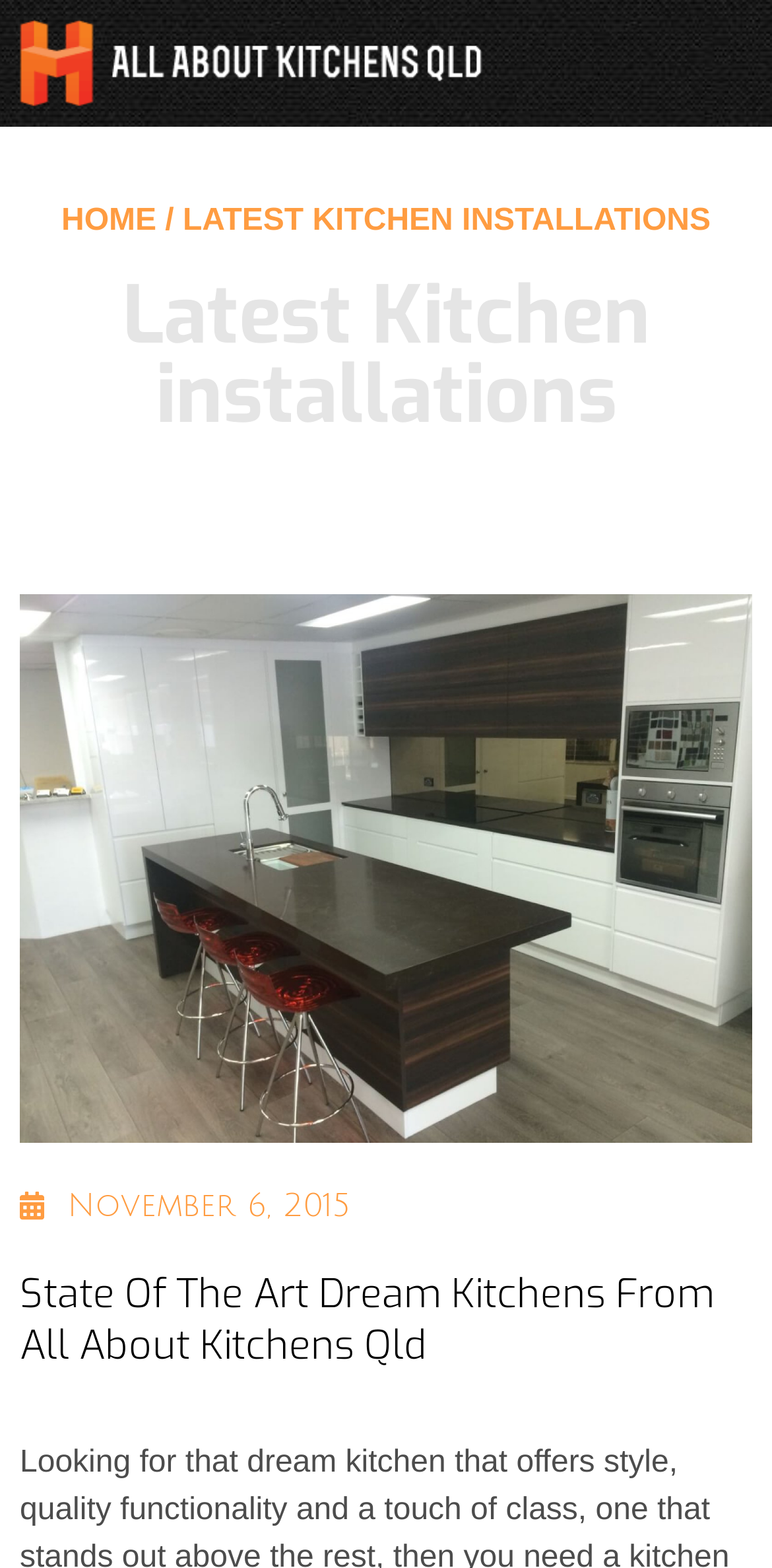Answer in one word or a short phrase: 
What is the date of the latest kitchen installation?

November 6, 2015